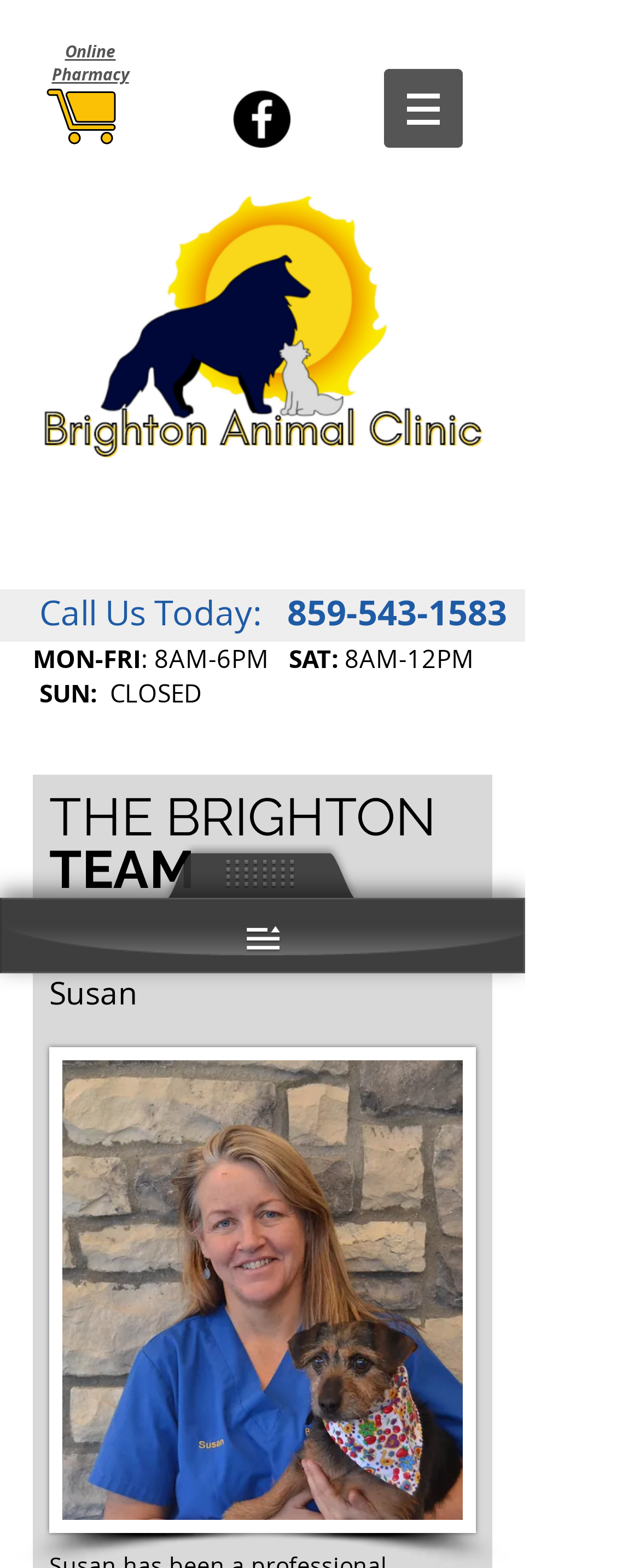Respond to the following question using a concise word or phrase: 
What are the hours of operation on Saturday?

8AM-12PM